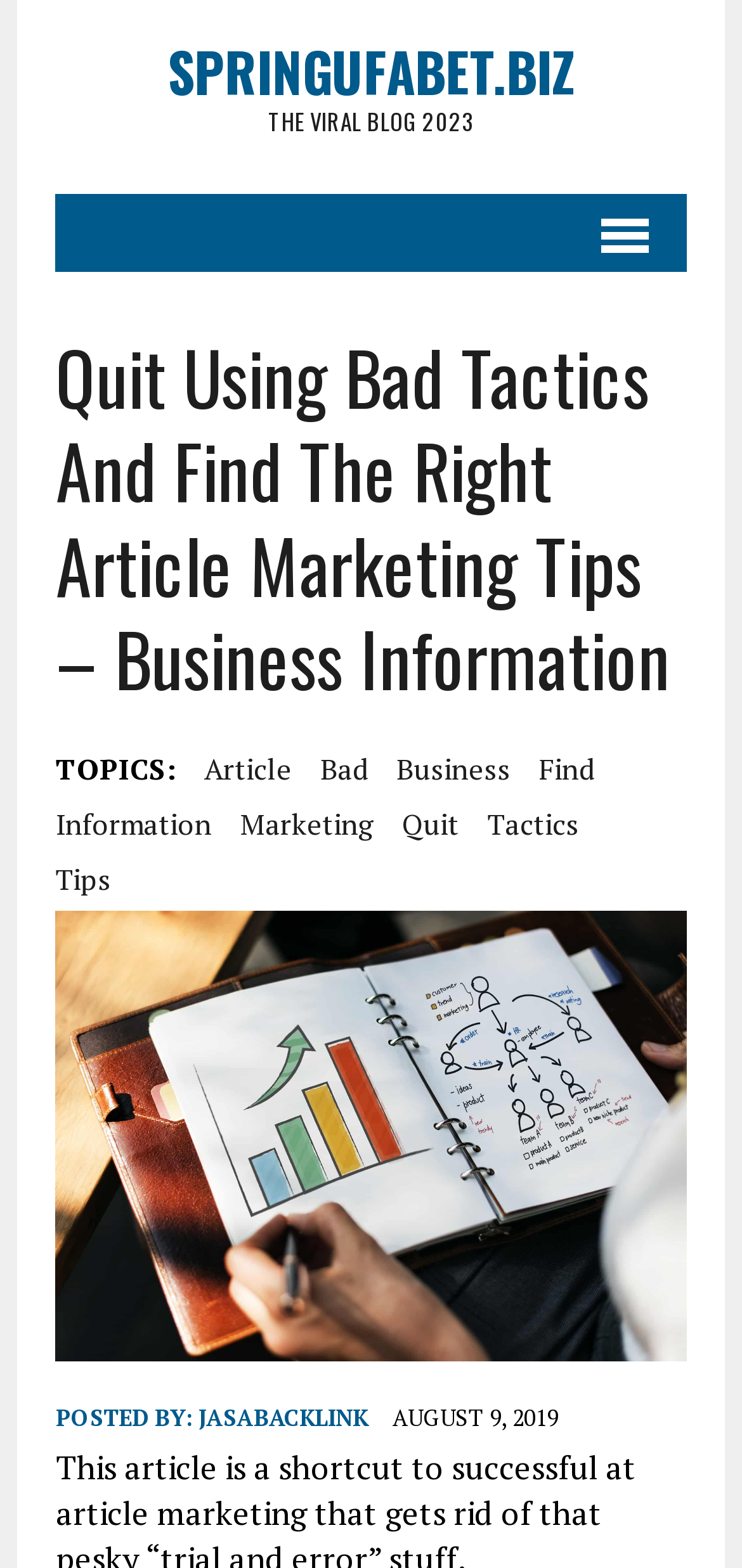Predict the bounding box of the UI element that fits this description: "springufabet.biz THE VIRAL BLOG 2023".

[0.075, 0.024, 0.925, 0.087]